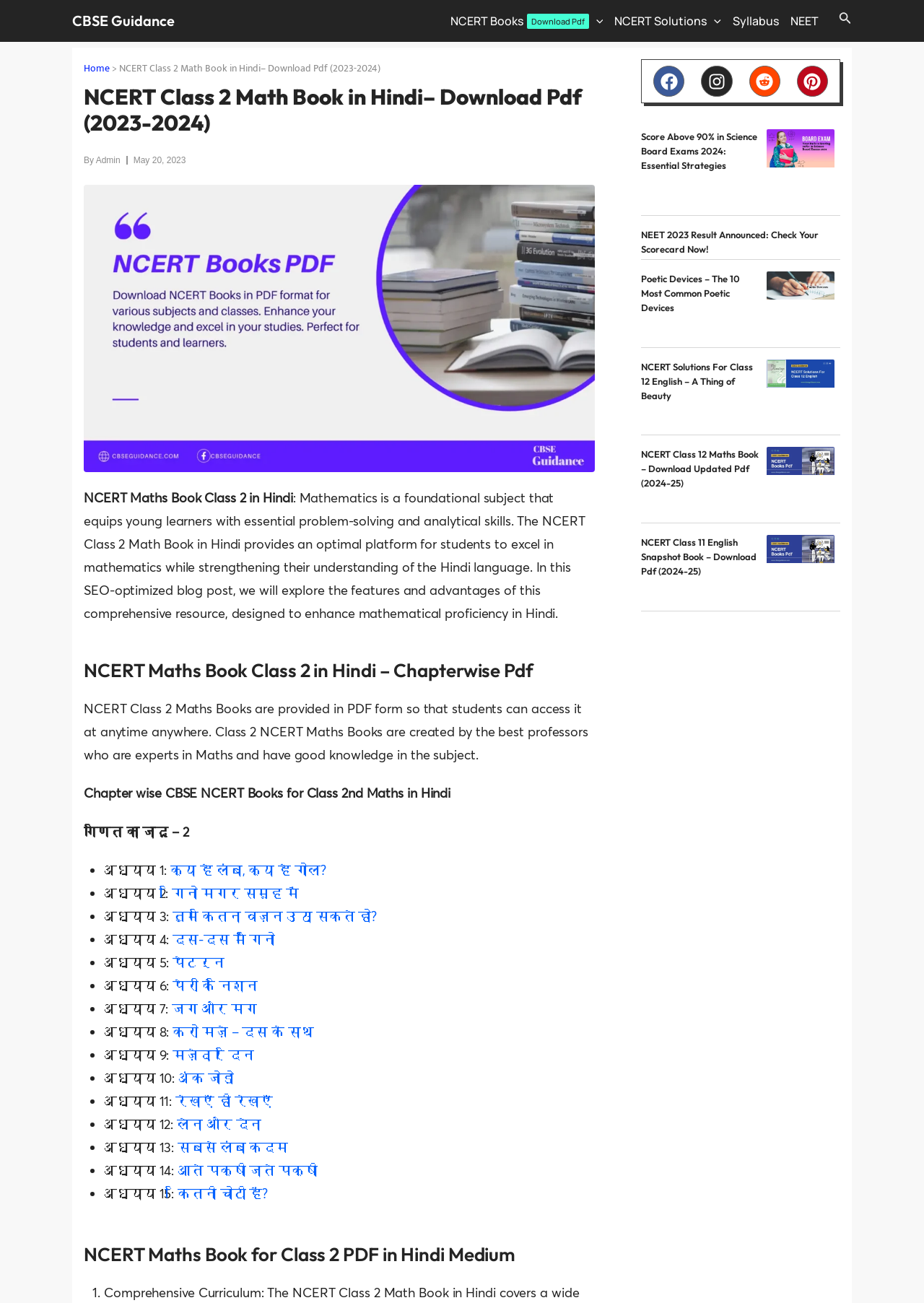Please specify the bounding box coordinates of the region to click in order to perform the following instruction: "click the link at the bottom".

None